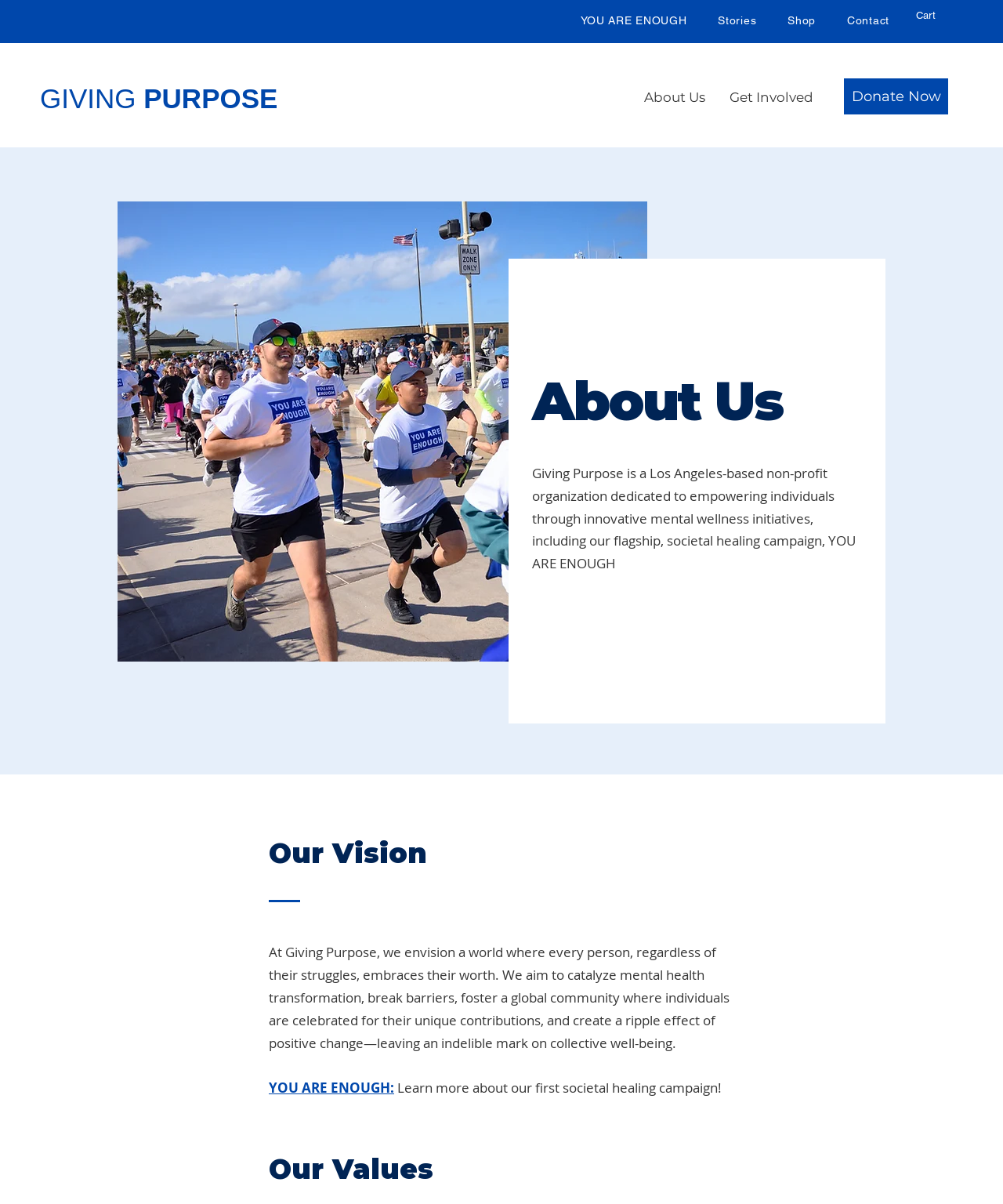Please provide a one-word or short phrase answer to the question:
What can be done on the website?

Donate, shop, contact